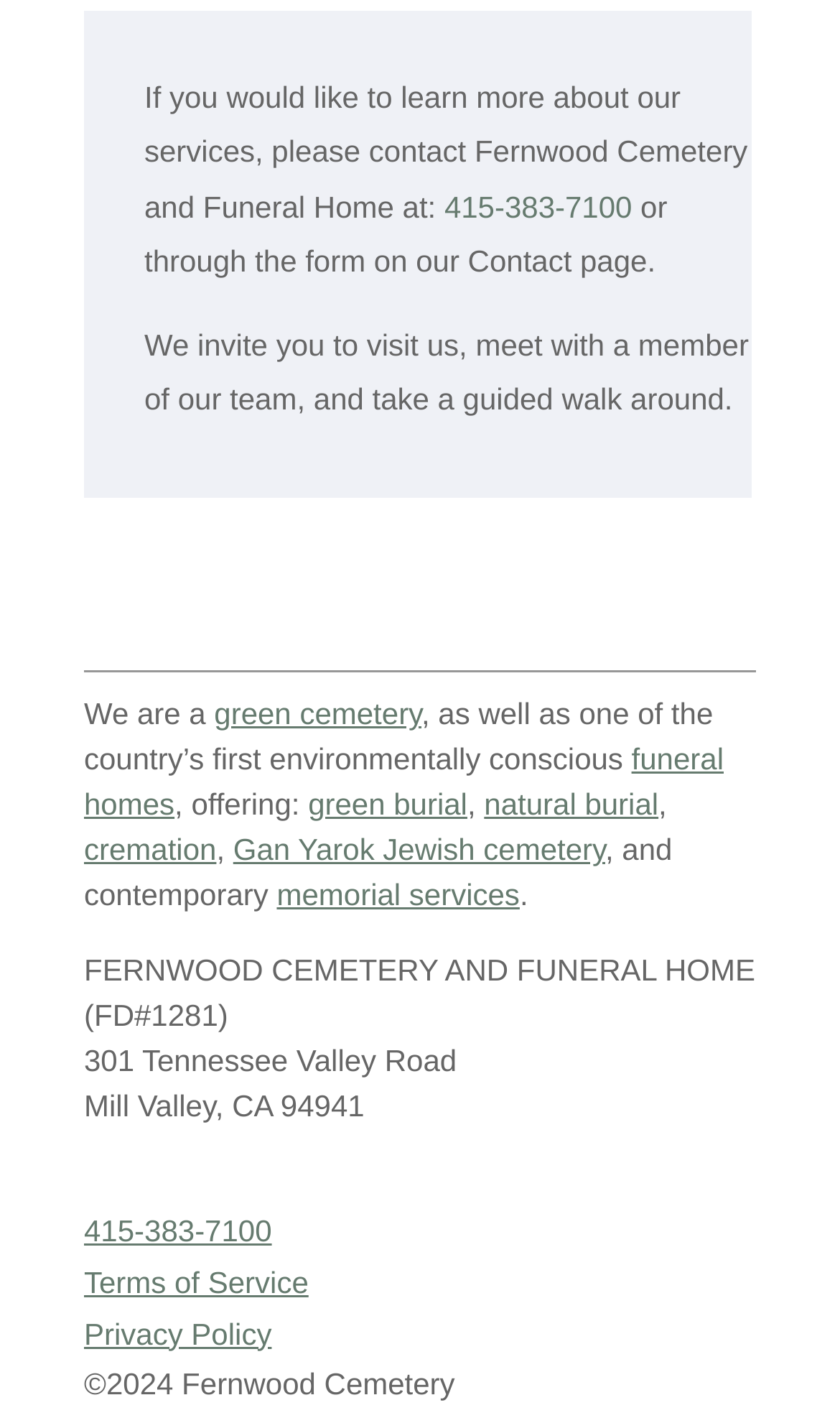Locate the bounding box coordinates of the area to click to fulfill this instruction: "Get directions to the funeral home". The bounding box should be presented as four float numbers between 0 and 1, in the order [left, top, right, bottom].

[0.1, 0.736, 0.544, 0.76]